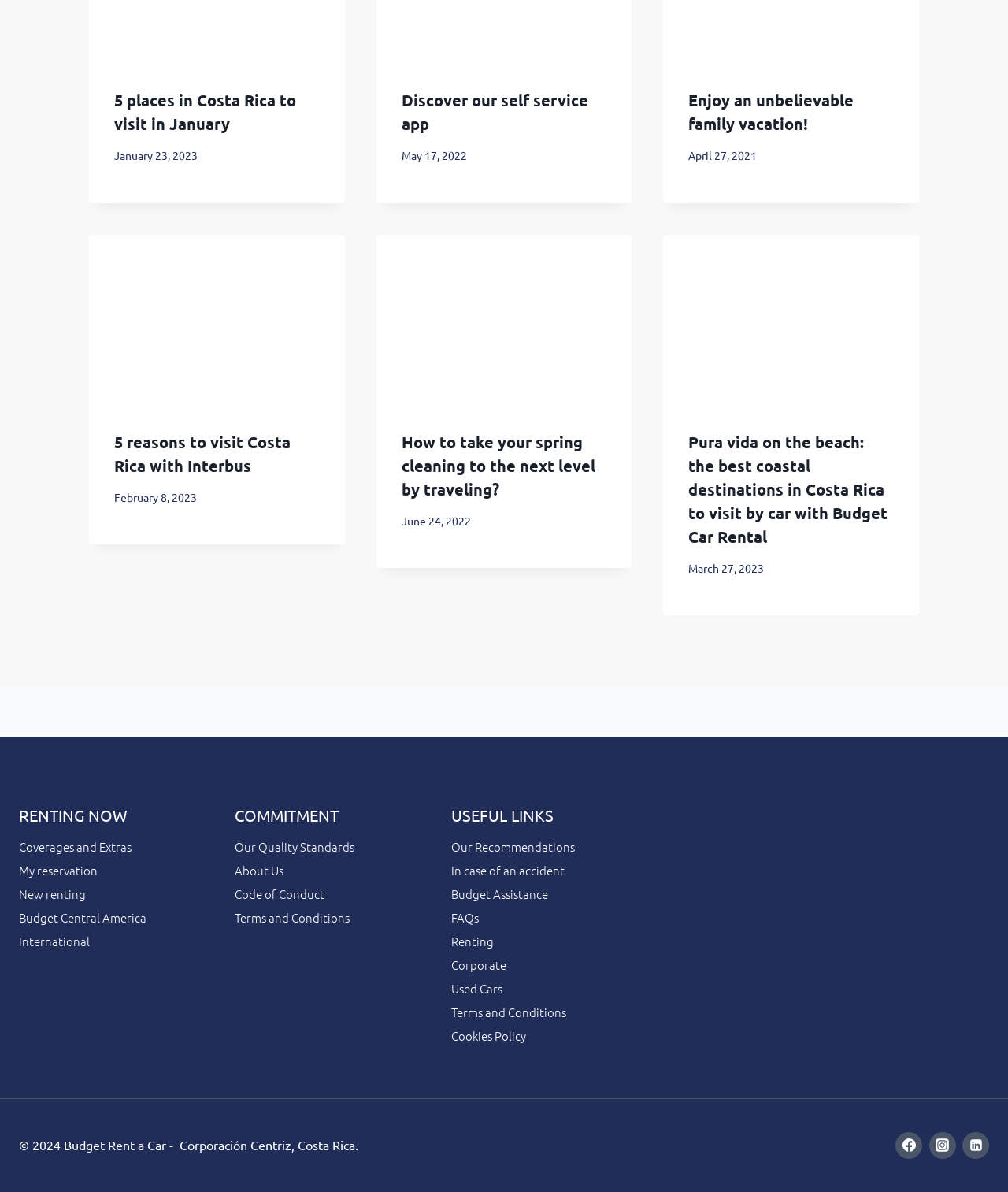What is the date of the article 'Pura vida on the beach...'? Using the information from the screenshot, answer with a single word or phrase.

March 27, 2023